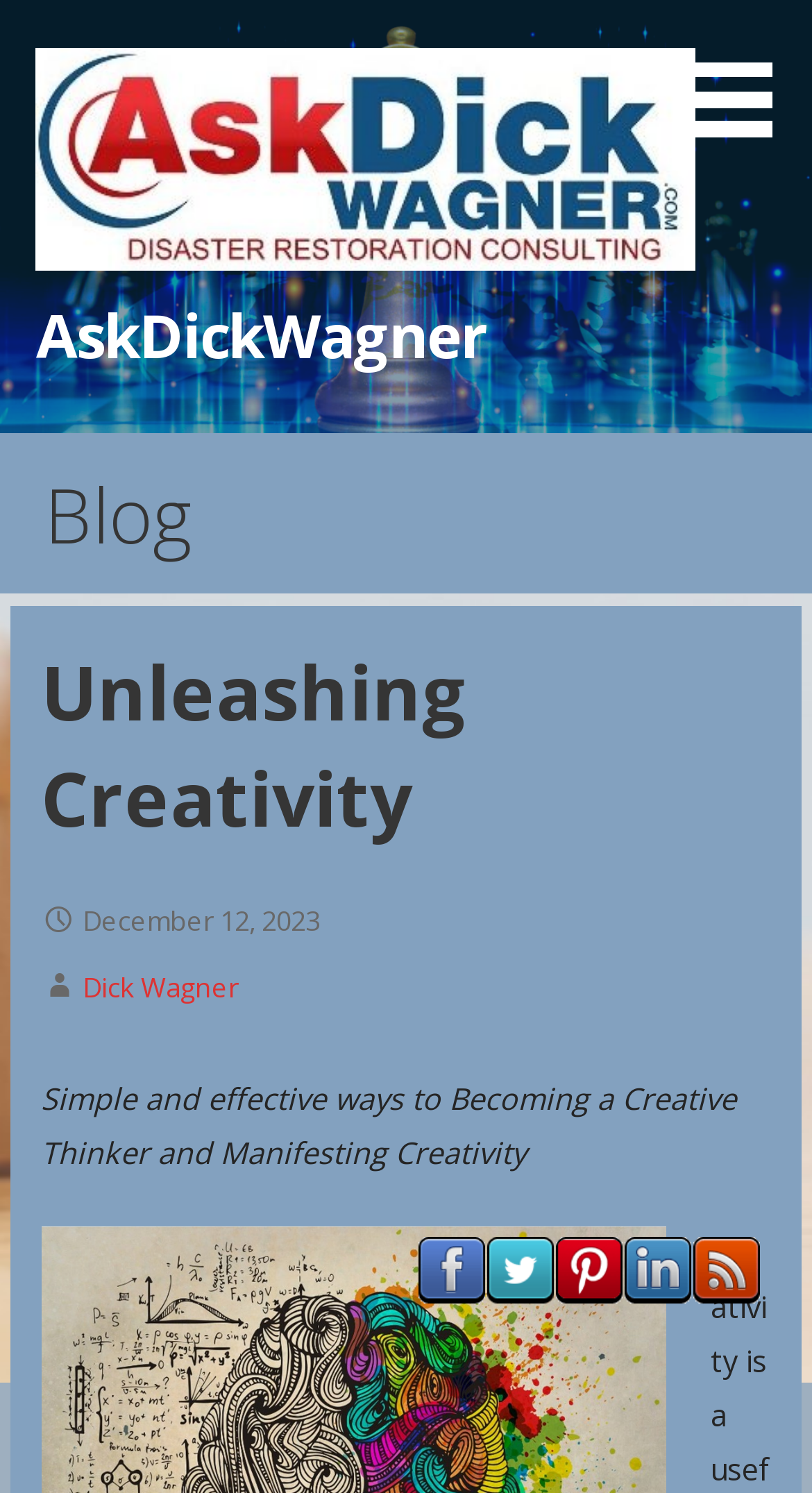How many social media links are available?
Answer the question with a single word or phrase, referring to the image.

5